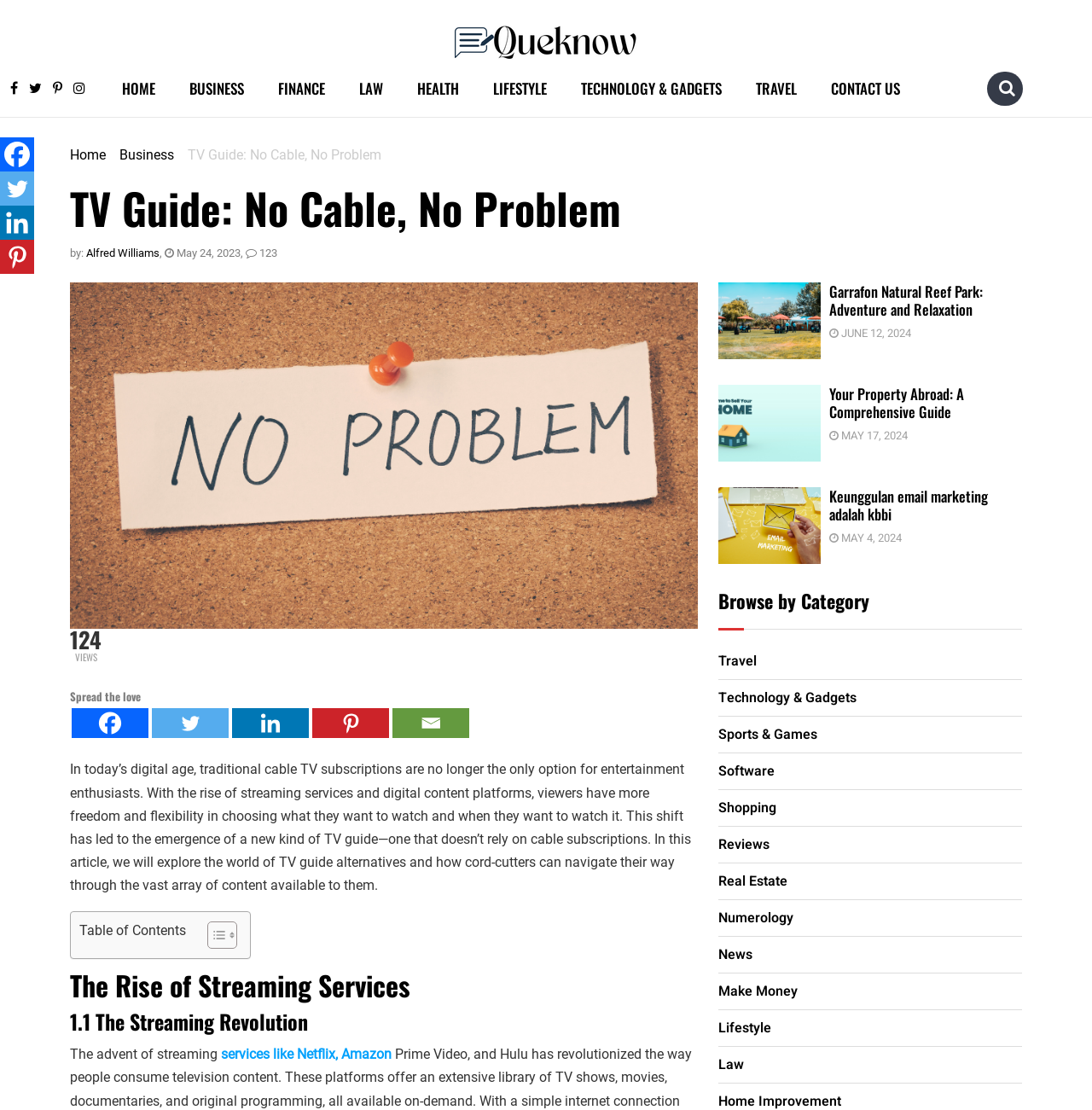What type of content is available on this website?
Provide an in-depth and detailed explanation in response to the question.

I determined the type of content by looking at the various headings and links on the webpage, which suggest that the website provides articles and guides on various topics, including TV guides, business, finance, and more.